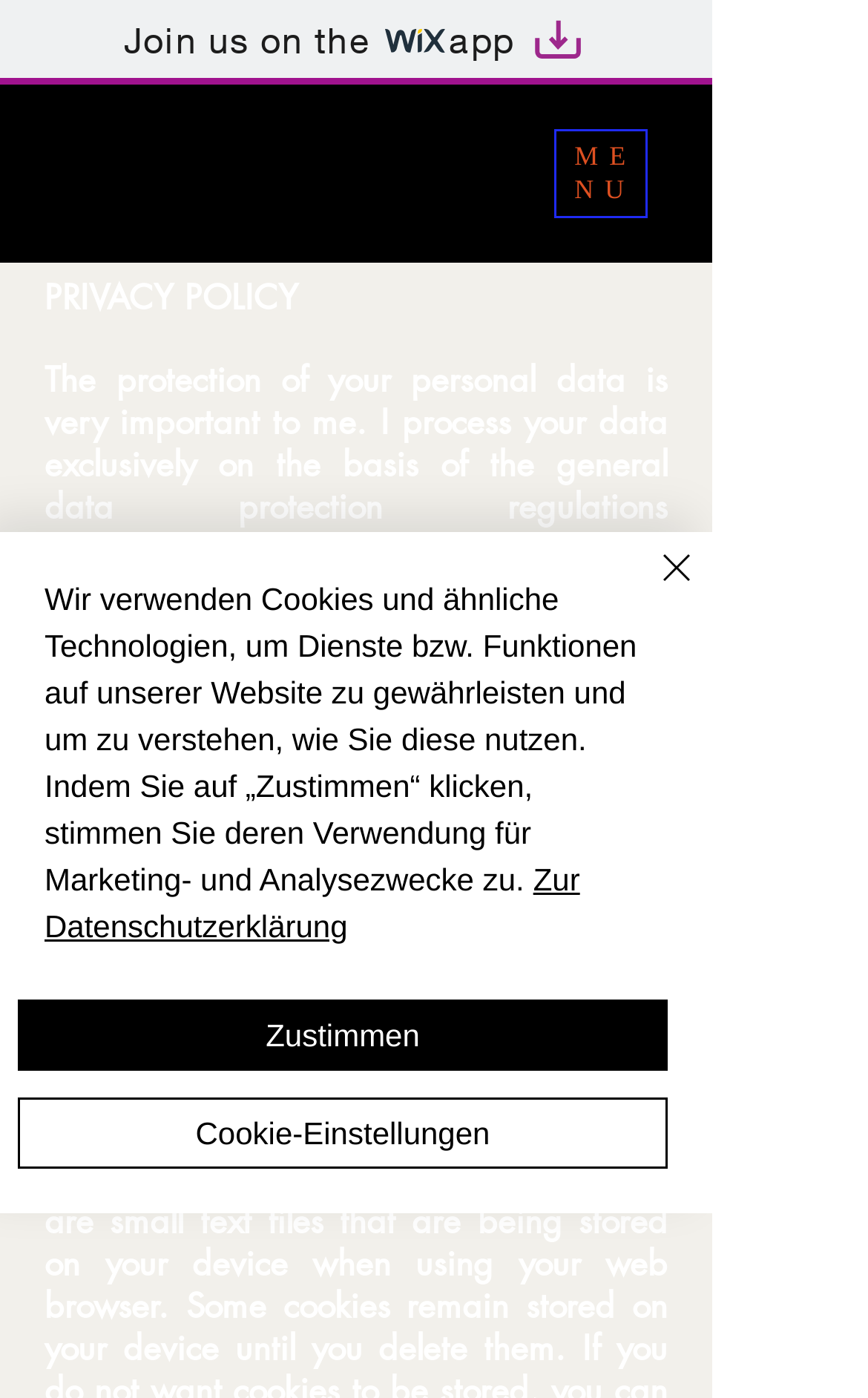Summarize the contents and layout of the webpage in detail.

This webpage is about the Privacy Policy of "brinidad". At the top left, there is a link to "Join us on the wix app" with two images, "wix" and "Artboard 1", next to each other. To the right of this link, there is a button to "Open navigation menu" with the text "ME" and "NU" inside.

Below these elements, there is a heading that reads "PRIVACY POLICY" in a large font size. This is followed by a paragraph of text that explains the importance of protecting personal data and how it is processed according to the general data protection regulations.

The next section is about "Contacting me", which explains that personal details will be stored for three years when contacting the website owner through a form or email. There is a link to the email address "brinidad@gmail.com" within this section.

Further down, there is a section about "Cookies" that explains how they are used on the website. Below this, there is an alert box that pops up, asking users to agree to the use of cookies for marketing and analytical purposes. The alert box has a link to the "Privacy Policy" and two buttons, "Zustimmen" (Agree) and "Cookie-Einstellungen" (Cookie Settings). There is also a "Close" button at the top right of the alert box with a small "Close" icon.